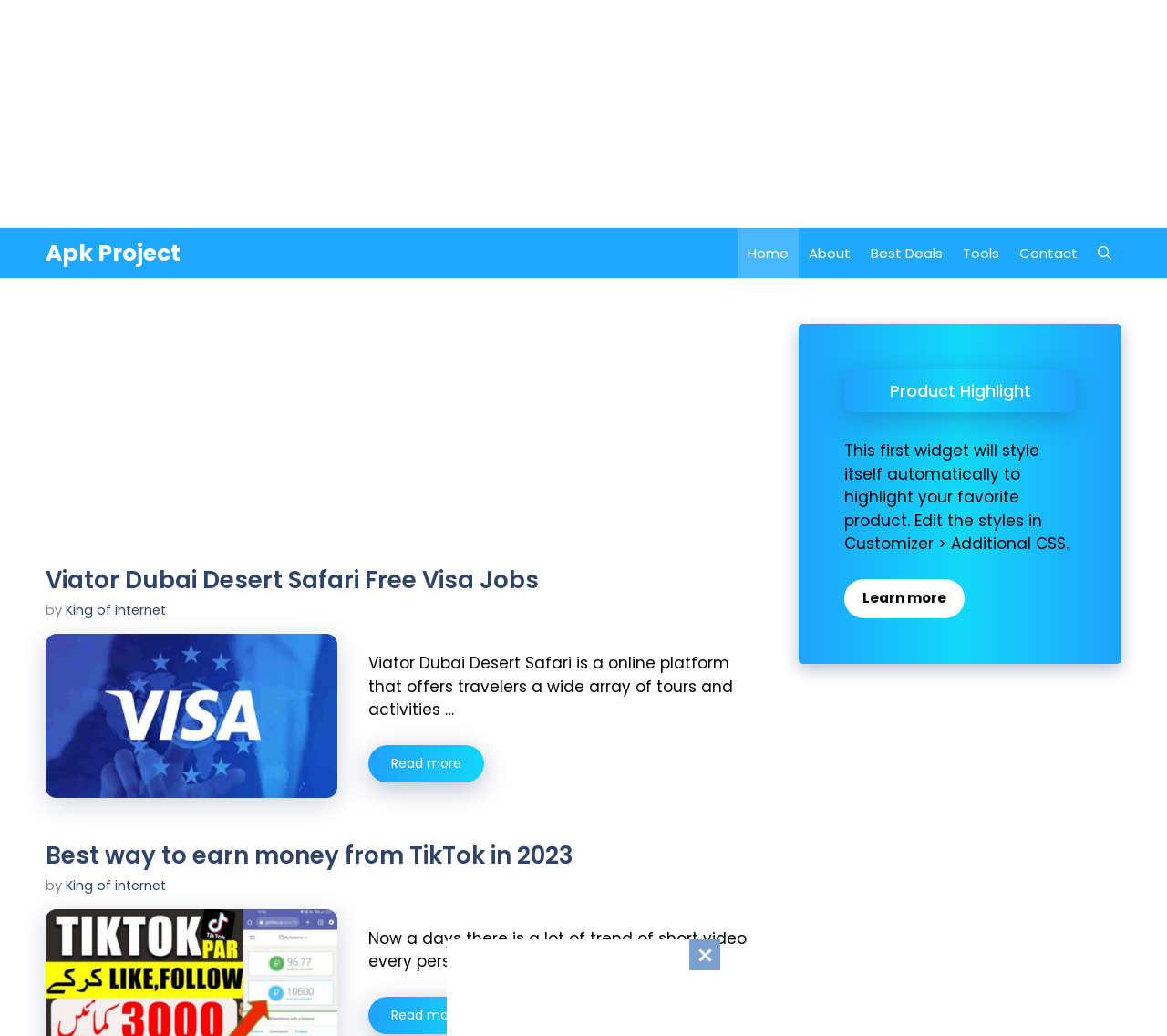Give a one-word or short-phrase answer to the following question: 
What is the purpose of the 'Product Highlight' section?

To highlight a favorite product